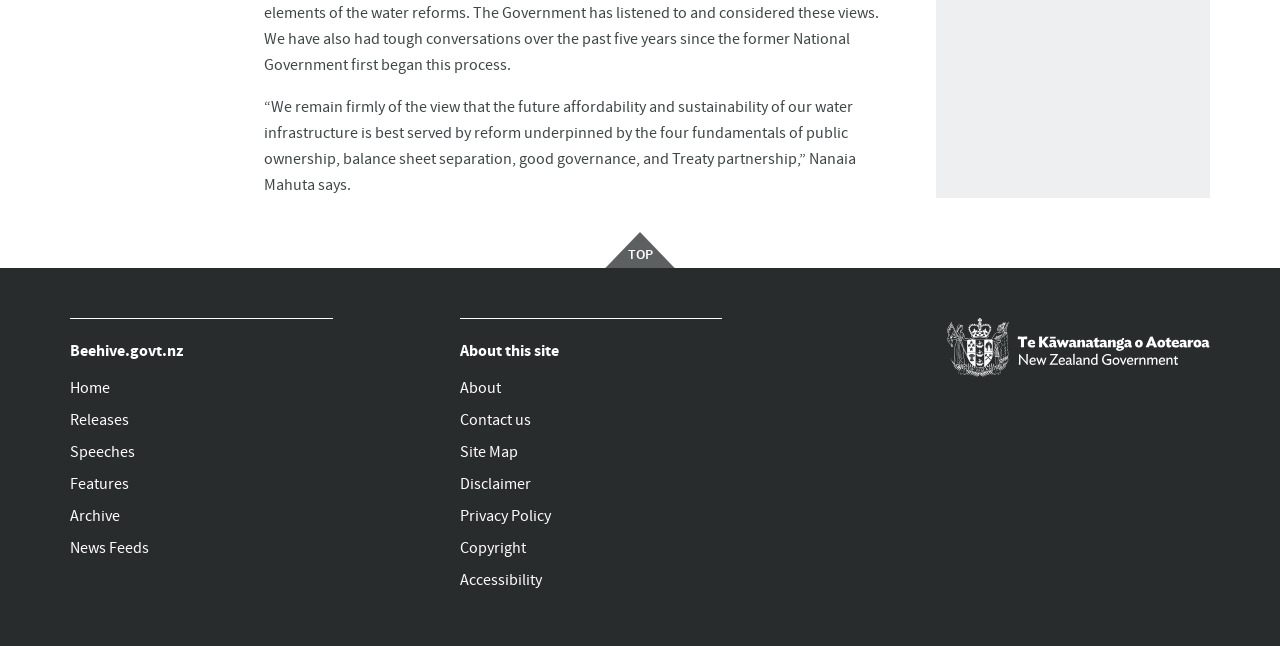Please identify the bounding box coordinates of the element's region that should be clicked to execute the following instruction: "visit the New Zealand Government website". The bounding box coordinates must be four float numbers between 0 and 1, i.e., [left, top, right, bottom].

[0.74, 0.493, 0.945, 0.584]